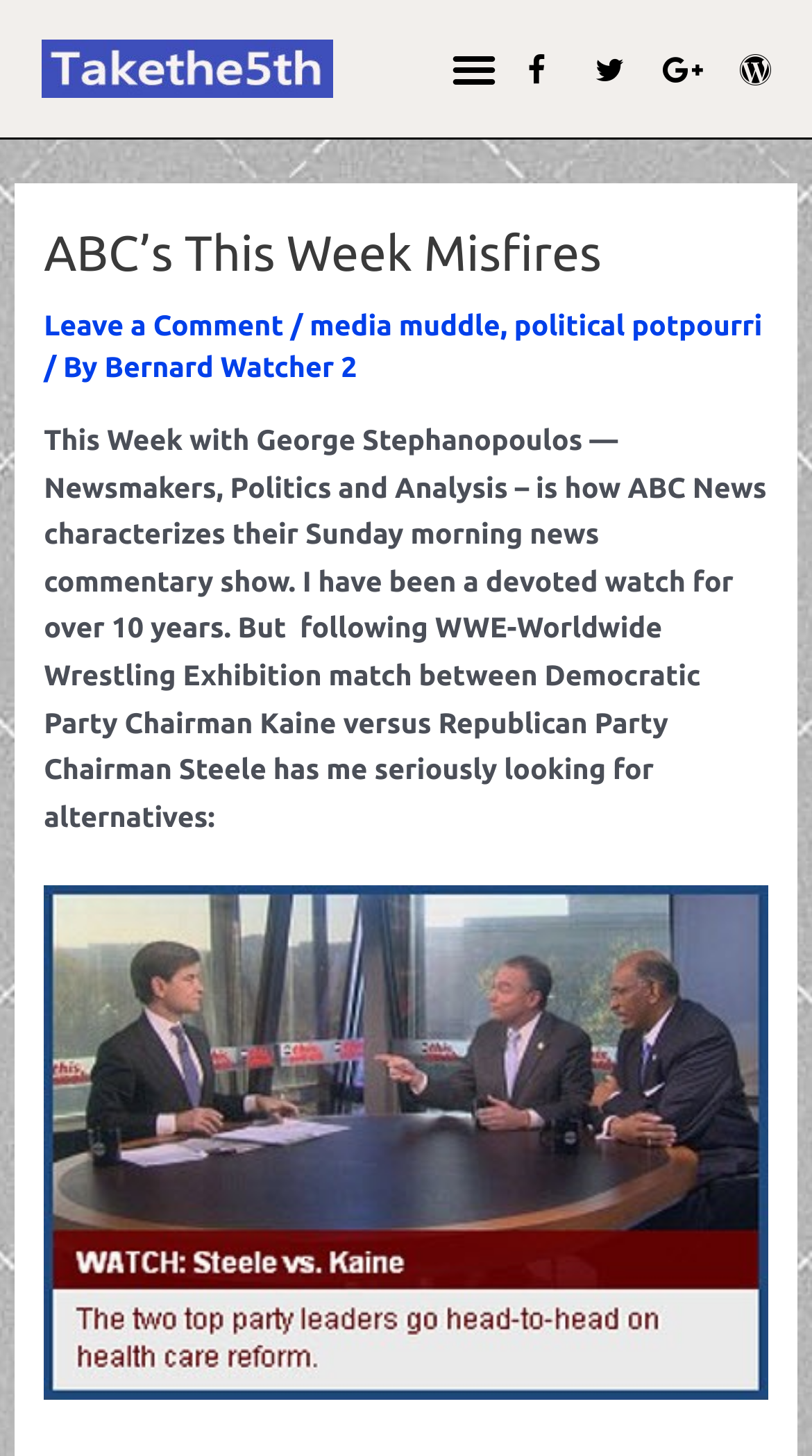How many years has the author been watching the show?
Please elaborate on the answer to the question with detailed information.

I found this answer by reading the static text that mentions the author's devotion to the show, which states 'I have been a devoted watch for over 10 years'.